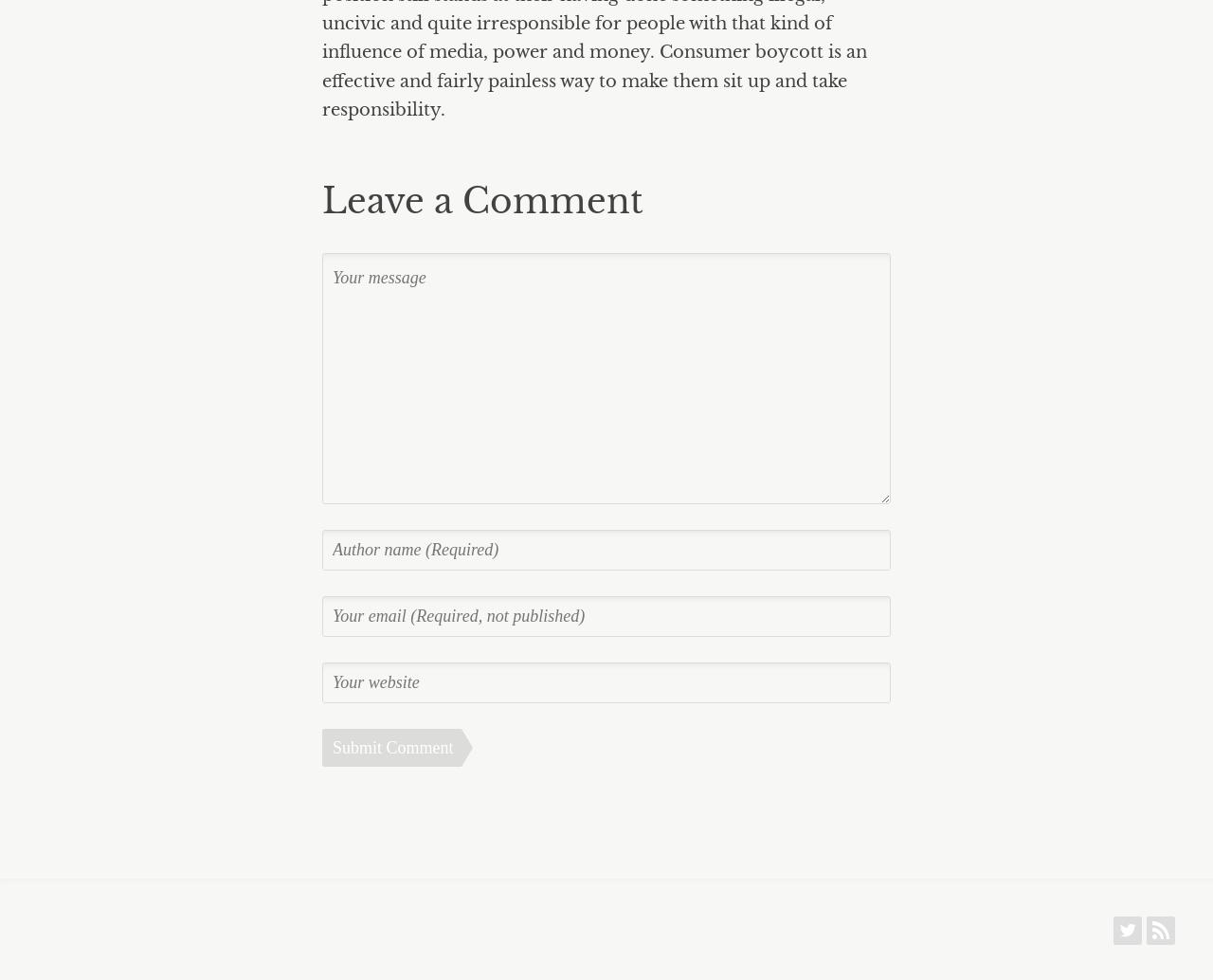What is the function of the button?
Provide an in-depth answer to the question, covering all aspects.

The button with the text 'Submit Comment' is used to submit the comment after filling in the required fields, which will likely post the comment on the webpage.